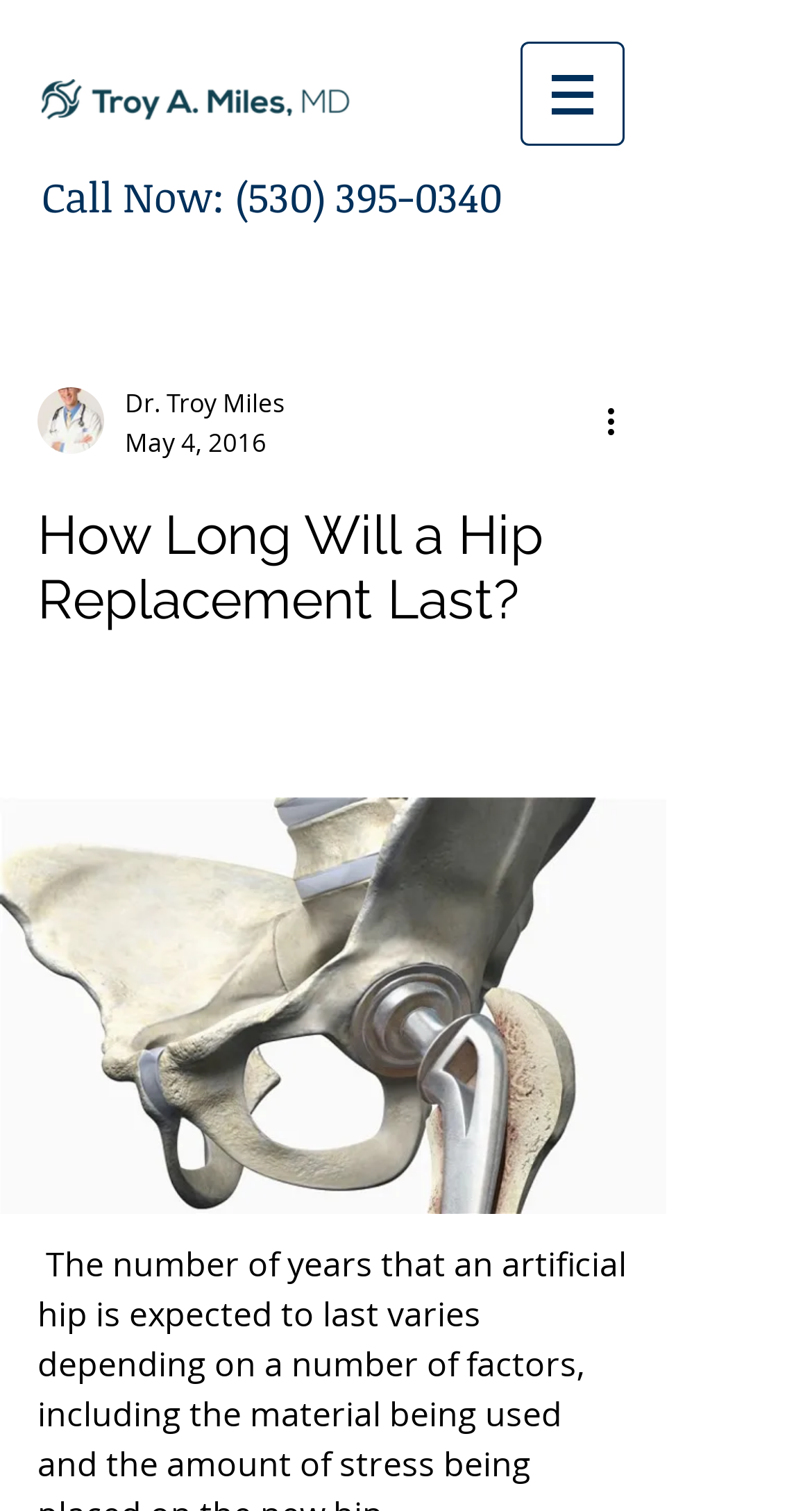Using the provided element description: "aria-label="More actions"", identify the bounding box coordinates. The coordinates should be four floats between 0 and 1 in the order [left, top, right, bottom].

[0.738, 0.262, 0.8, 0.295]